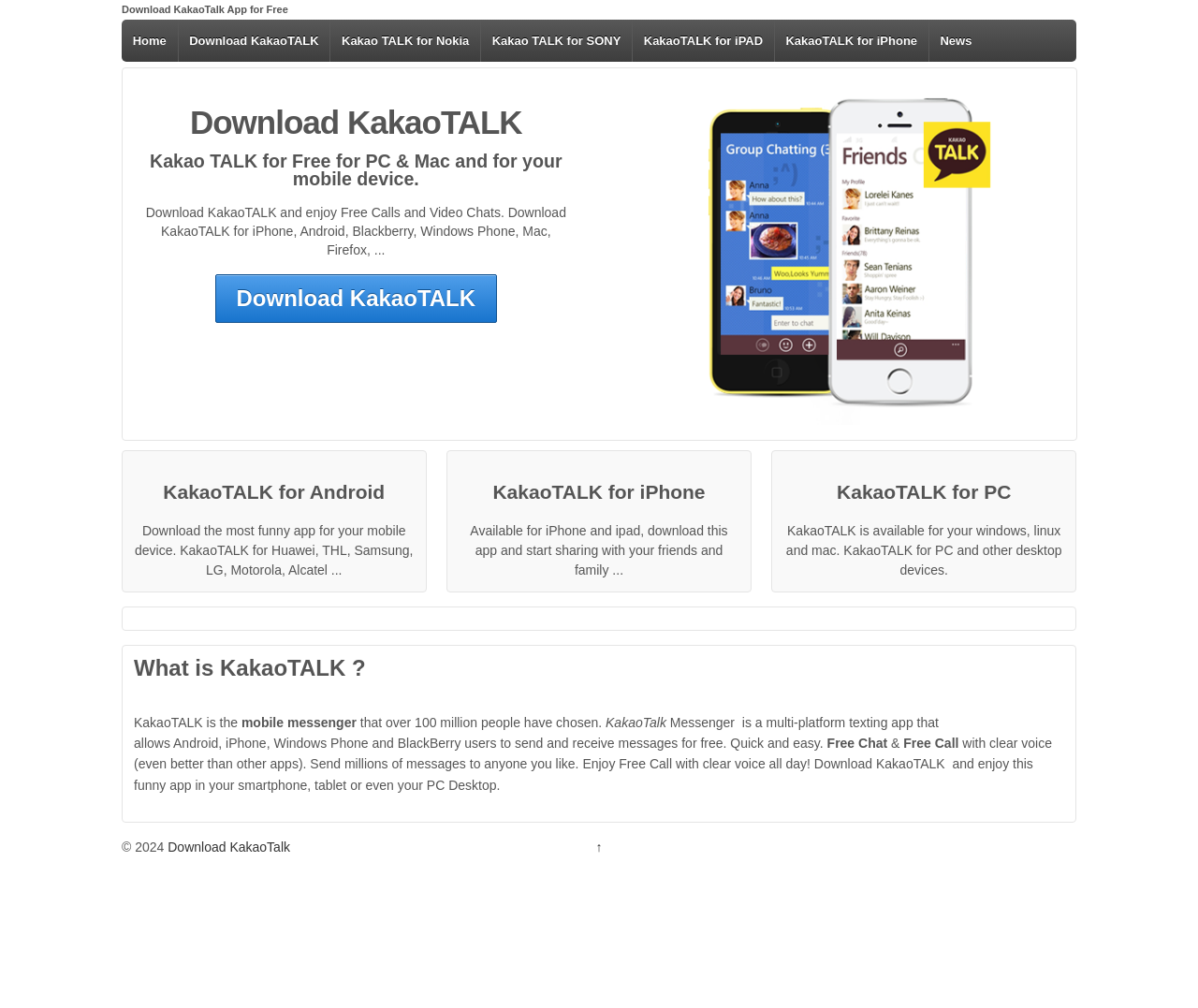Please specify the bounding box coordinates of the clickable region necessary for completing the following instruction: "Read the NEWS". The coordinates must consist of four float numbers between 0 and 1, i.e., [left, top, right, bottom].

None